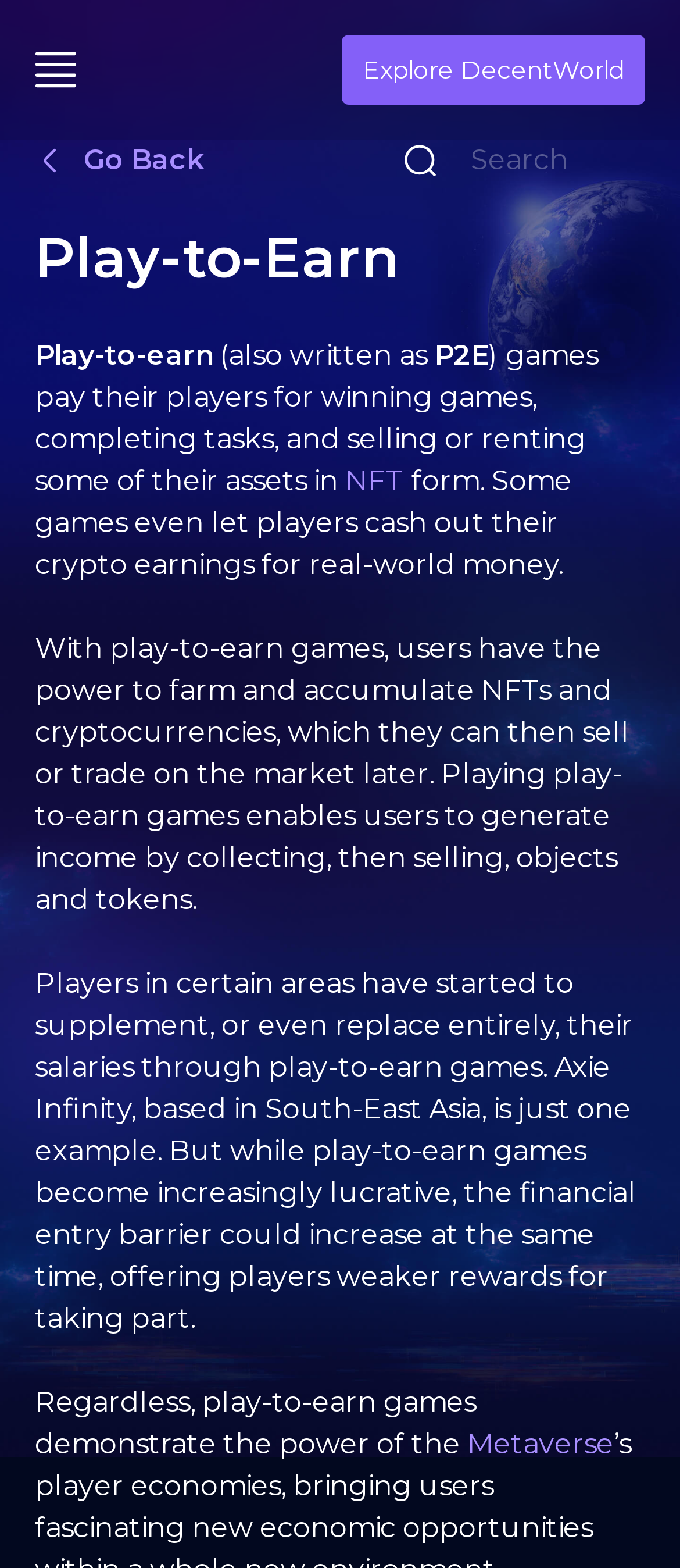Locate the UI element that matches the description Metaverse in the webpage screenshot. Return the bounding box coordinates in the format (top-left x, top-left y, bottom-right x, bottom-right y), with values ranging from 0 to 1.

[0.687, 0.91, 0.903, 0.931]